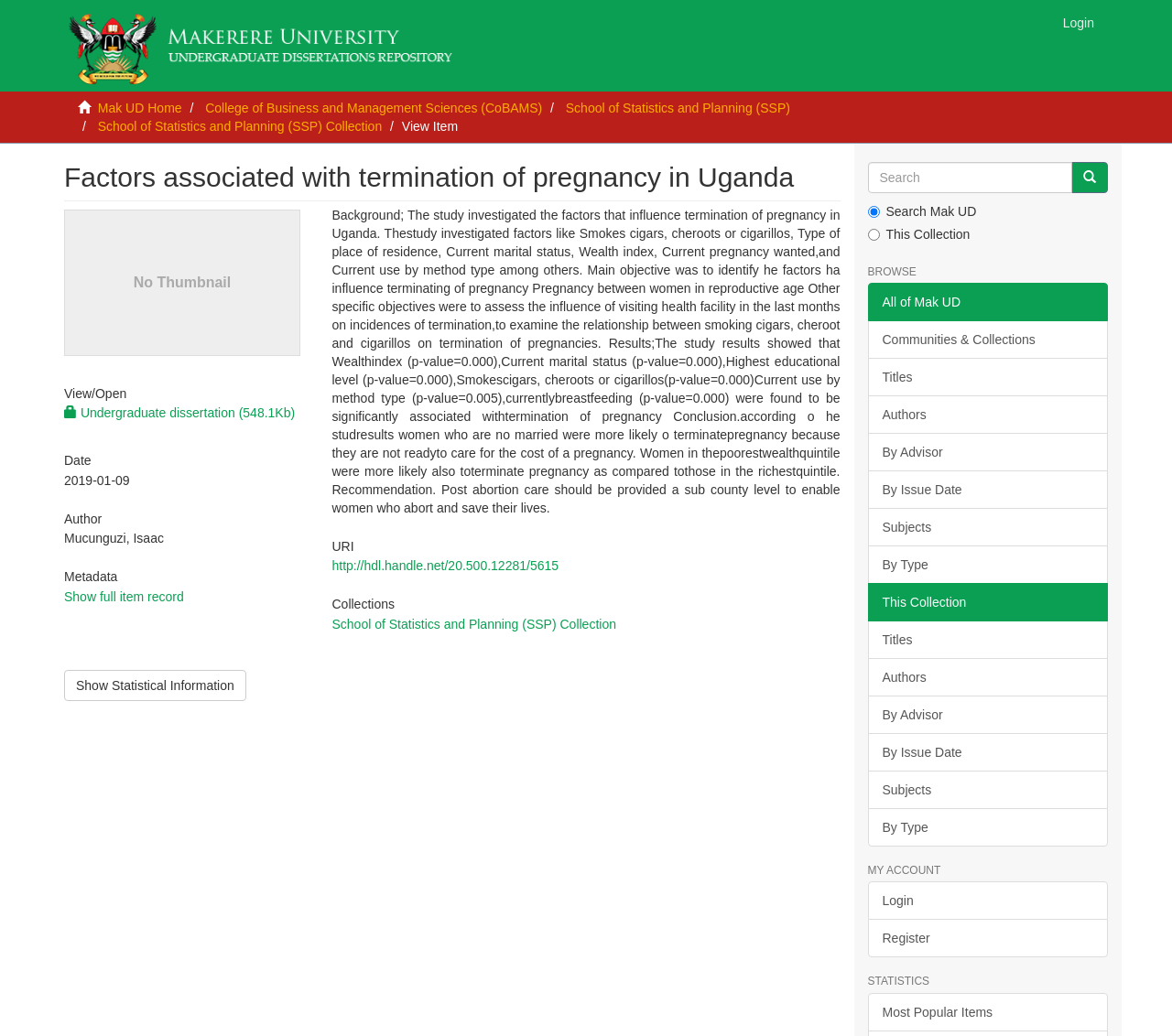What is the author of the dissertation?
Examine the screenshot and reply with a single word or phrase.

Mucunguzi, Isaac